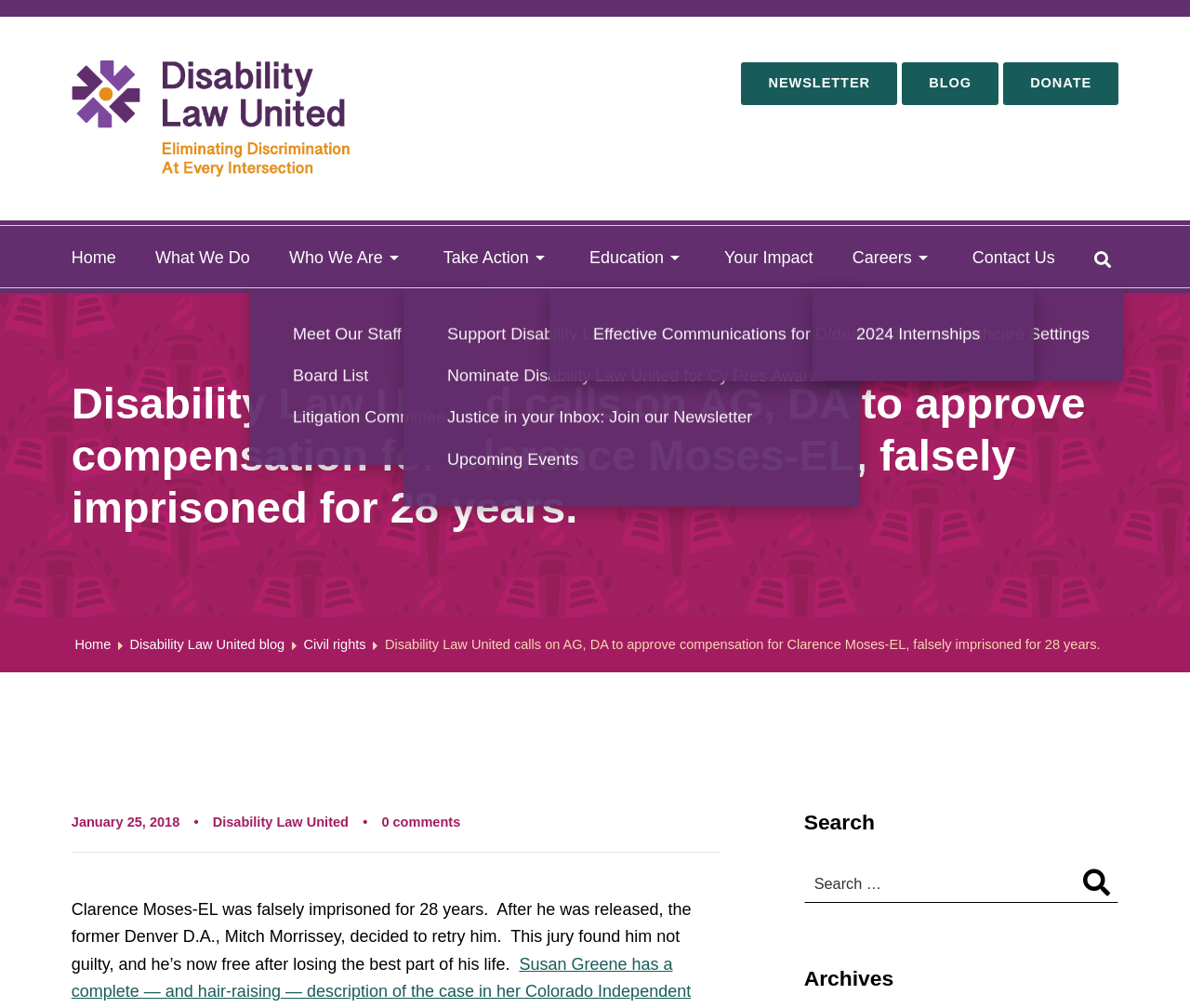What is the date of the article?
Based on the visual content, answer with a single word or a brief phrase.

January 25, 2018